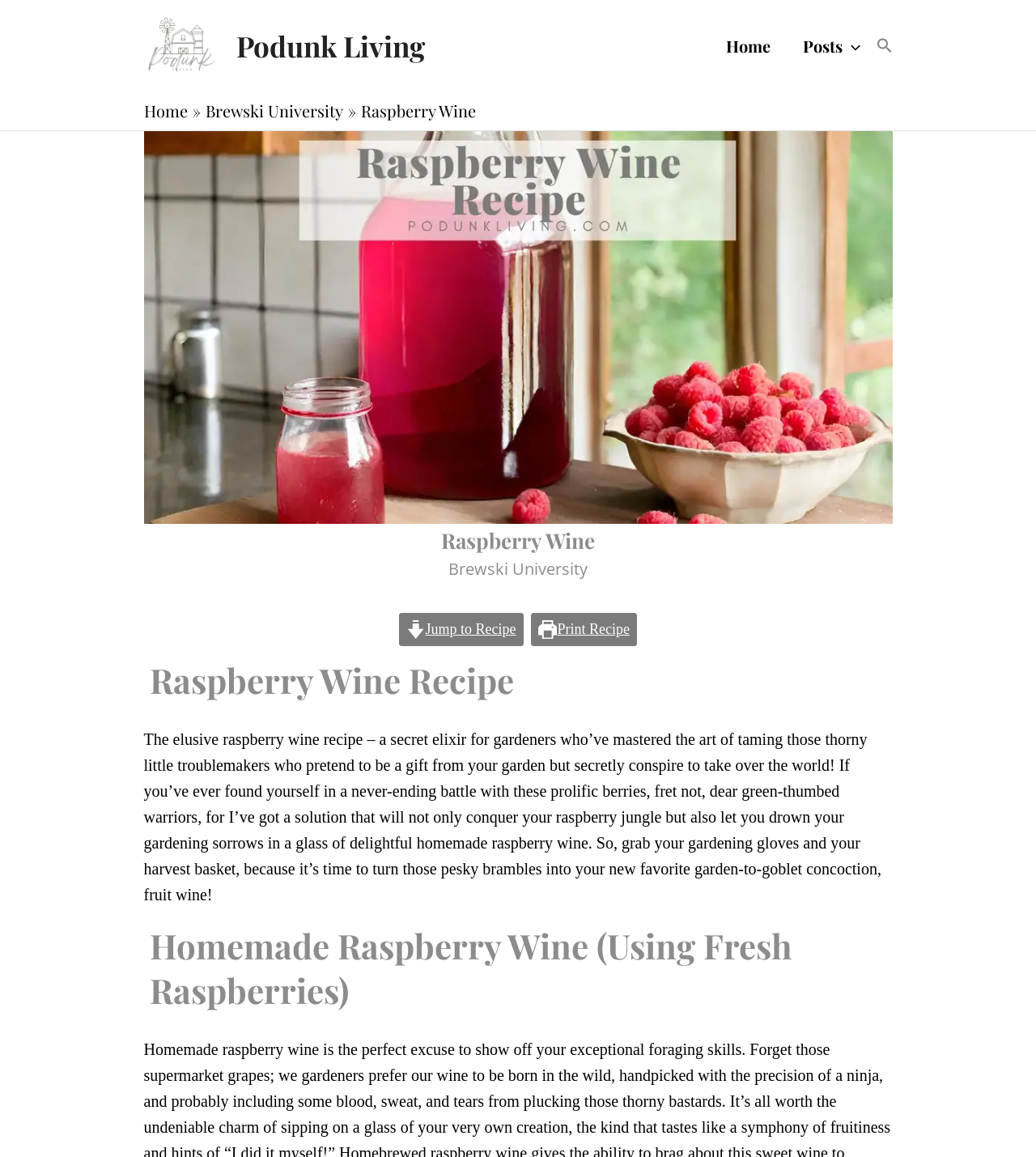What is the main topic of the webpage?
Using the image as a reference, answer the question with a short word or phrase.

Raspberry Wine Recipe